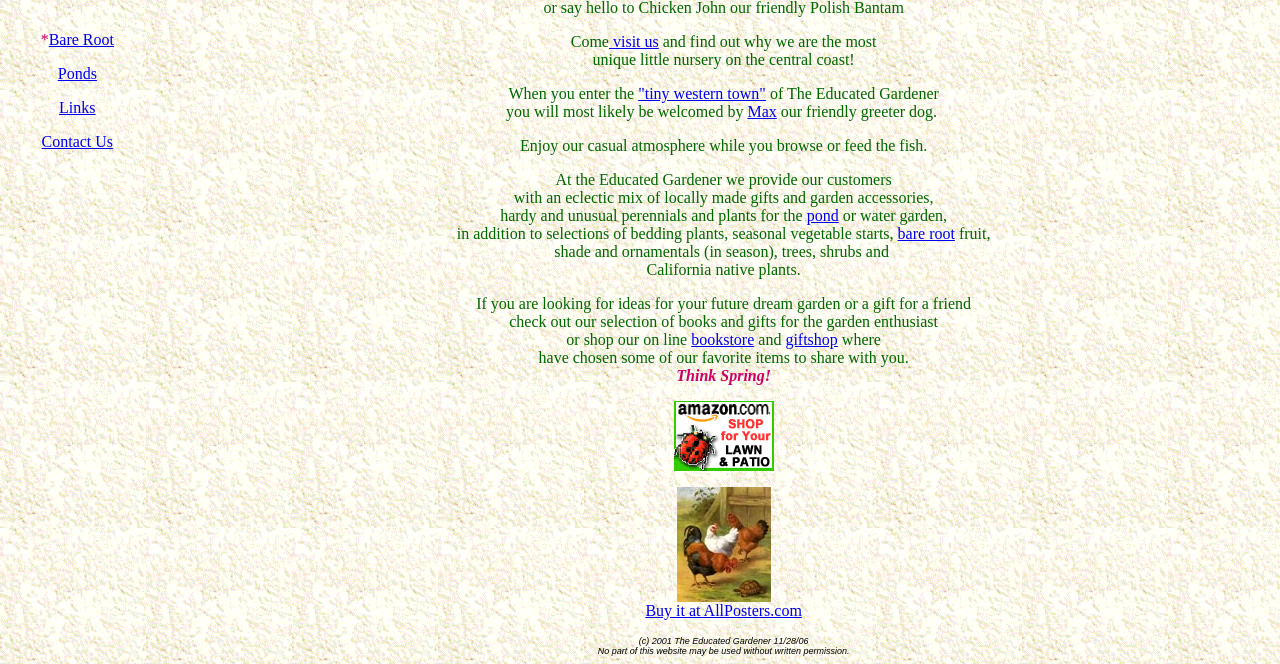Please determine the bounding box coordinates for the element with the description: "bare root".

[0.701, 0.339, 0.746, 0.364]